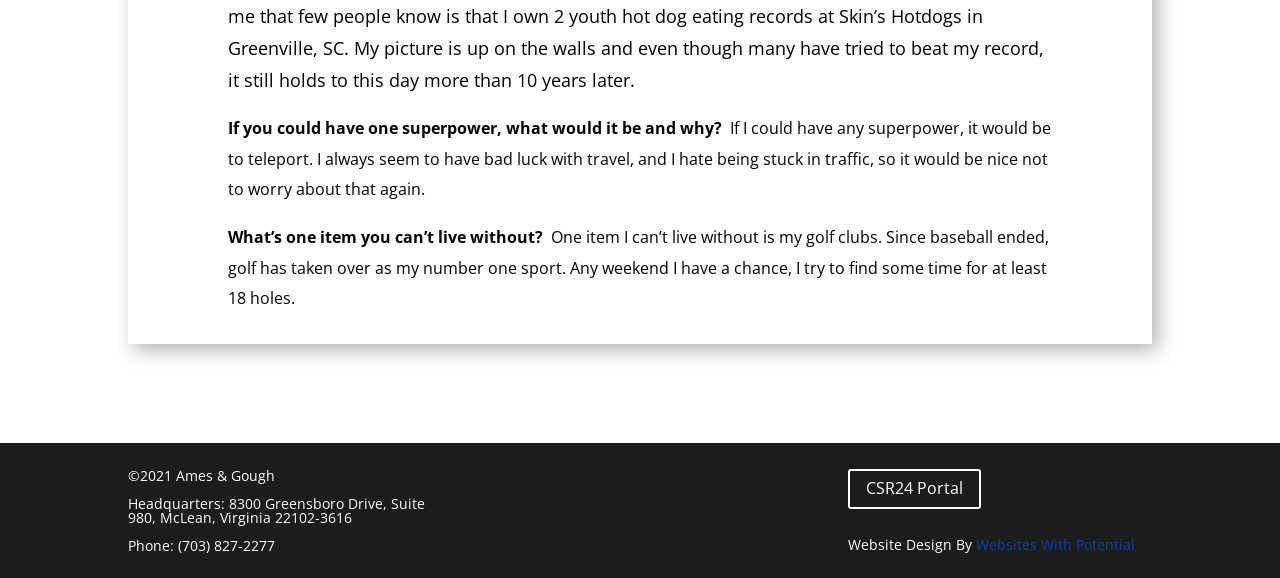Give a concise answer of one word or phrase to the question: 
What is the phone number of the Headquarters?

(703) 827-2277